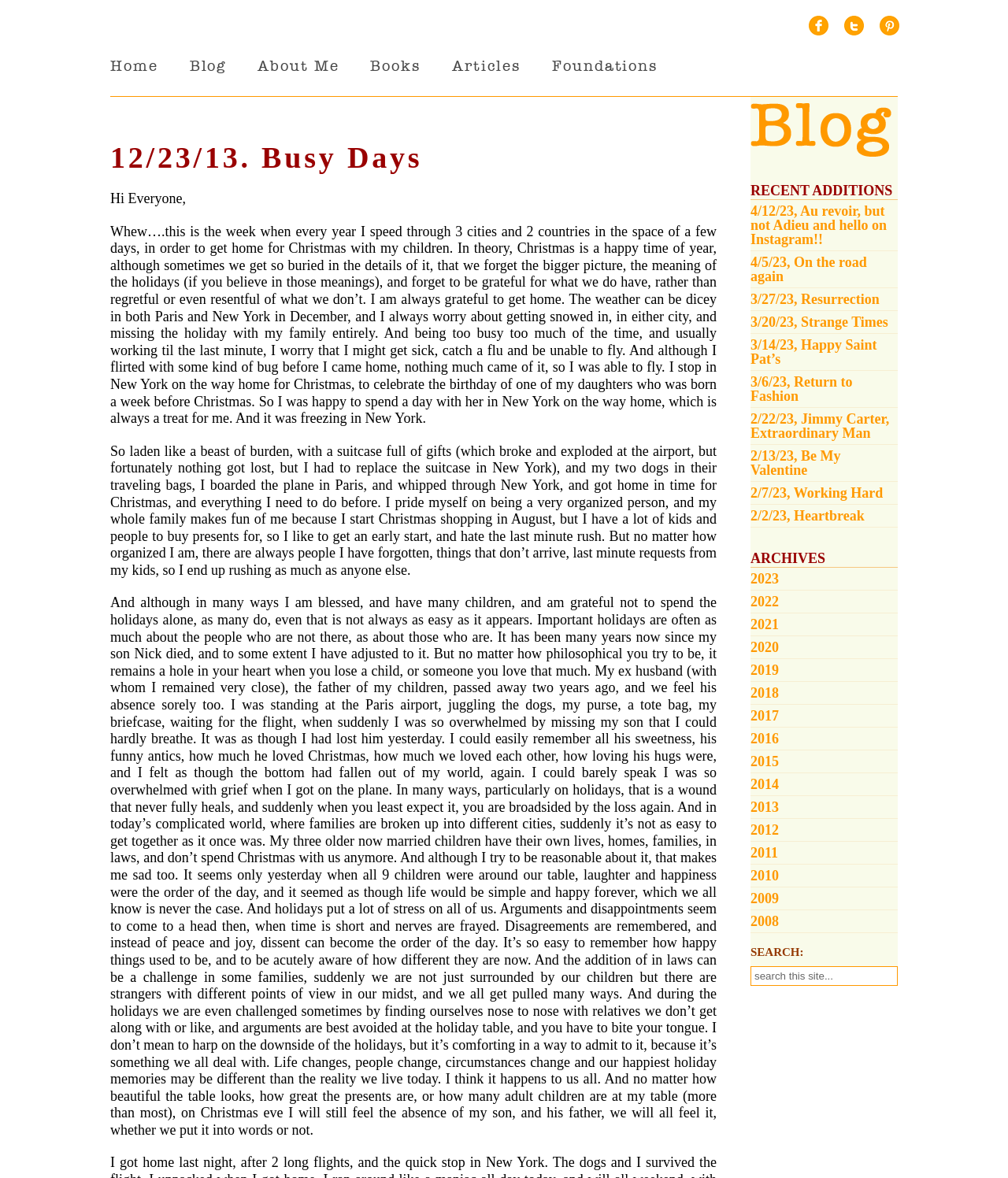Determine the bounding box coordinates for the HTML element mentioned in the following description: "4/5/23, On the road again". The coordinates should be a list of four floats ranging from 0 to 1, represented as [left, top, right, bottom].

[0.745, 0.213, 0.891, 0.245]